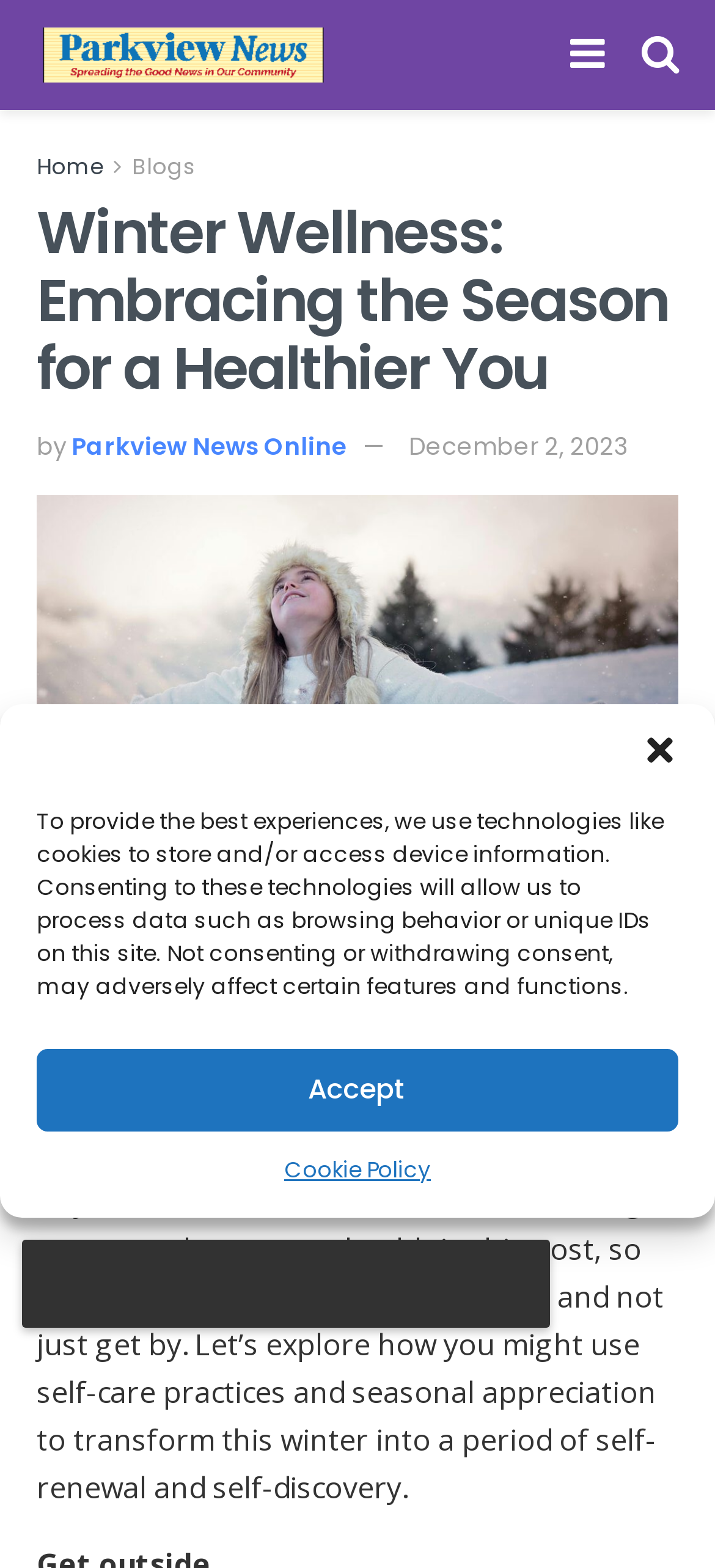Please indicate the bounding box coordinates for the clickable area to complete the following task: "visit blogs". The coordinates should be specified as four float numbers between 0 and 1, i.e., [left, top, right, bottom].

[0.185, 0.096, 0.274, 0.116]